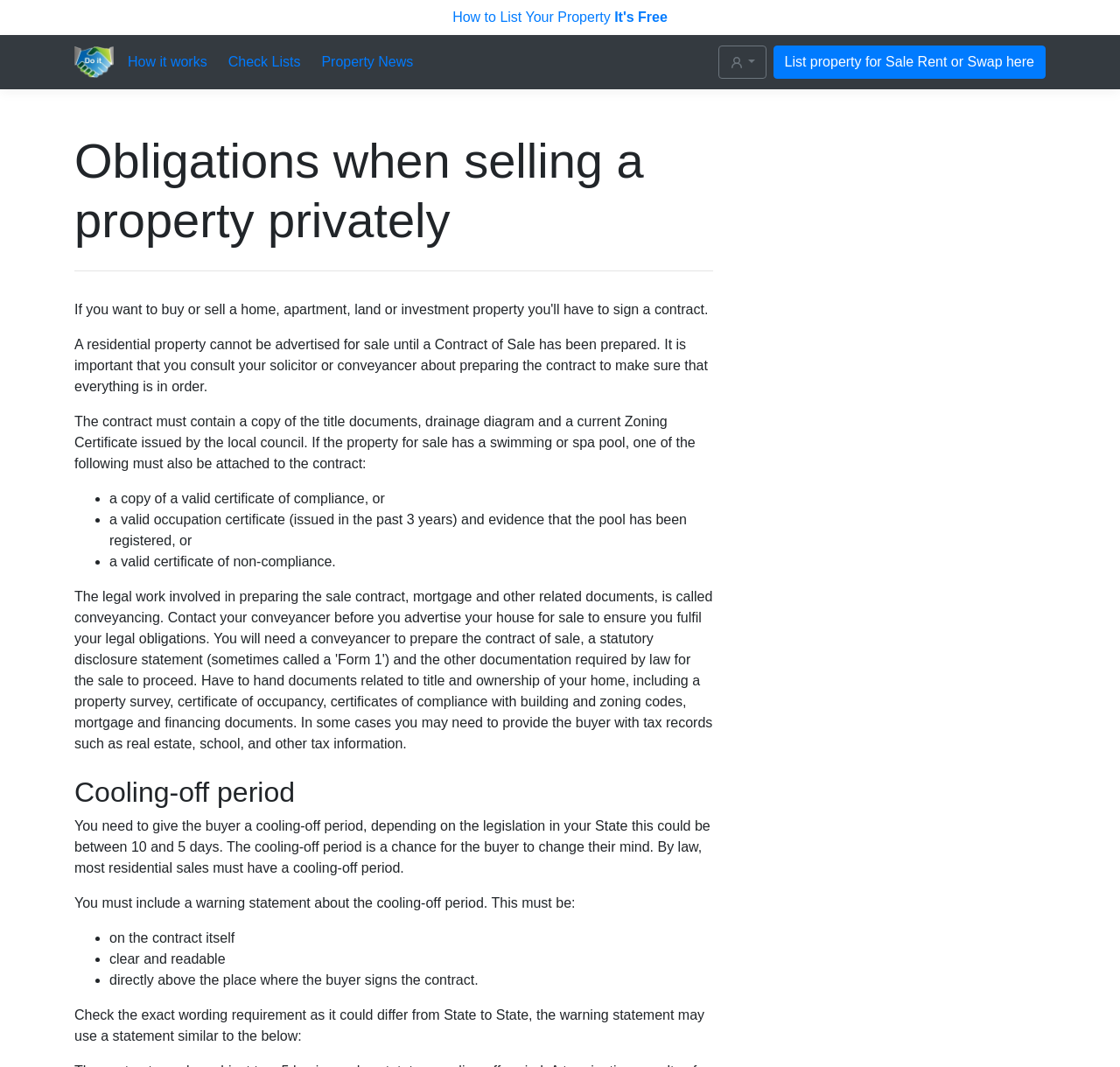Respond with a single word or phrase to the following question: Where must the warning statement about the cooling-off period be placed?

On the contract itself